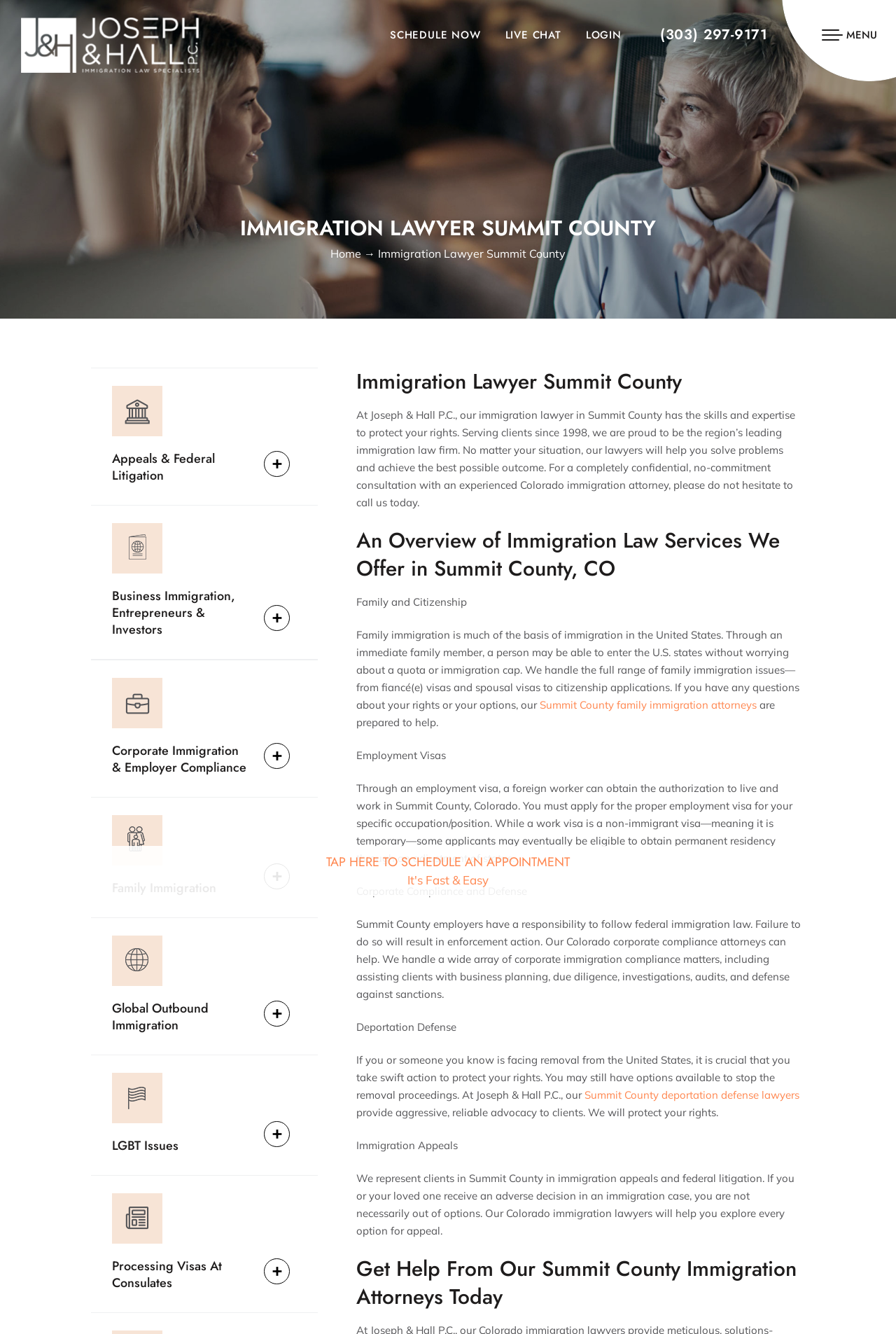Please find the bounding box coordinates for the clickable element needed to perform this instruction: "Schedule now".

[0.435, 0.02, 0.536, 0.032]